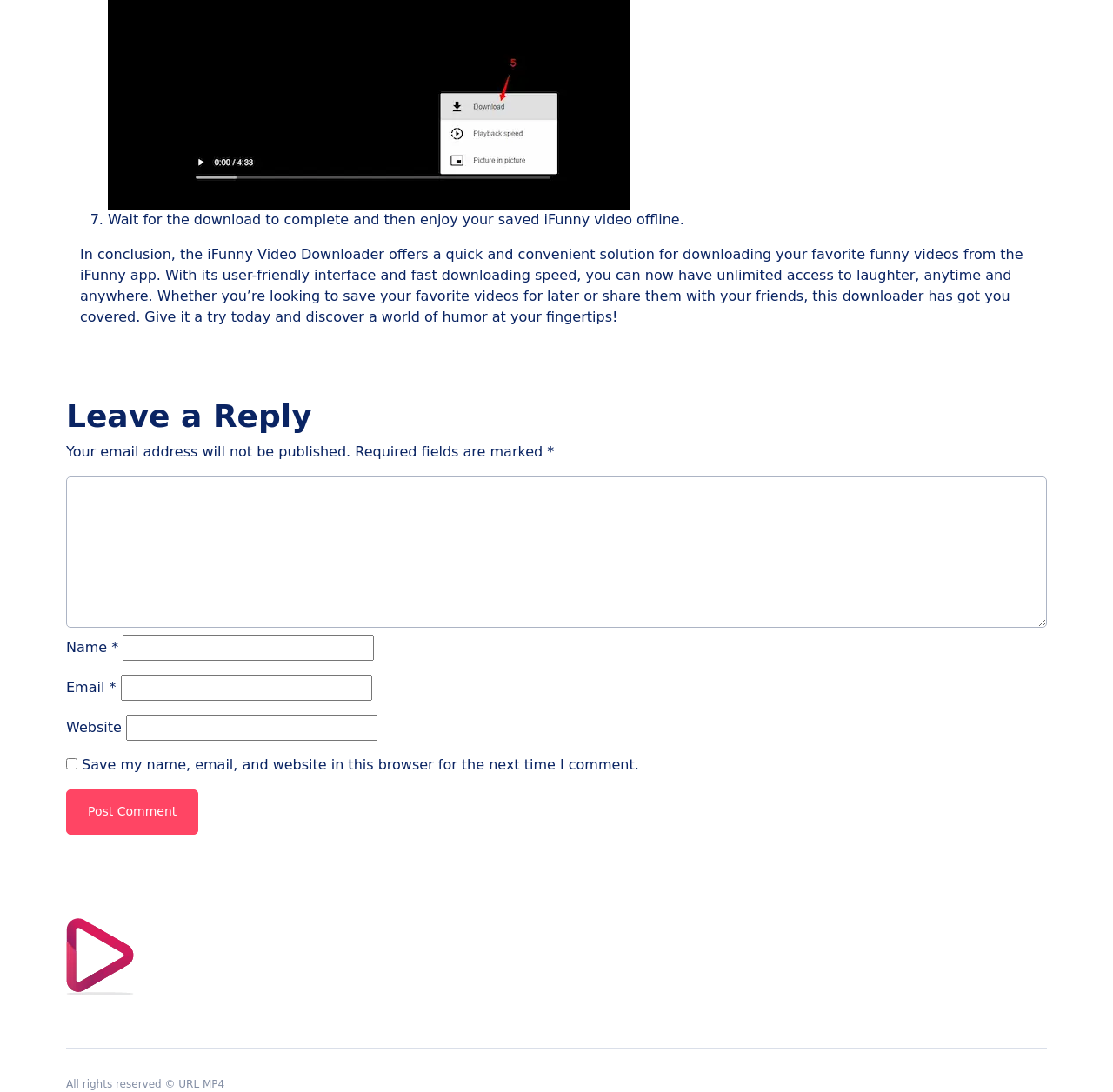Please answer the following question using a single word or phrase: 
What is the logo at the bottom of the page?

URL MP4 logo